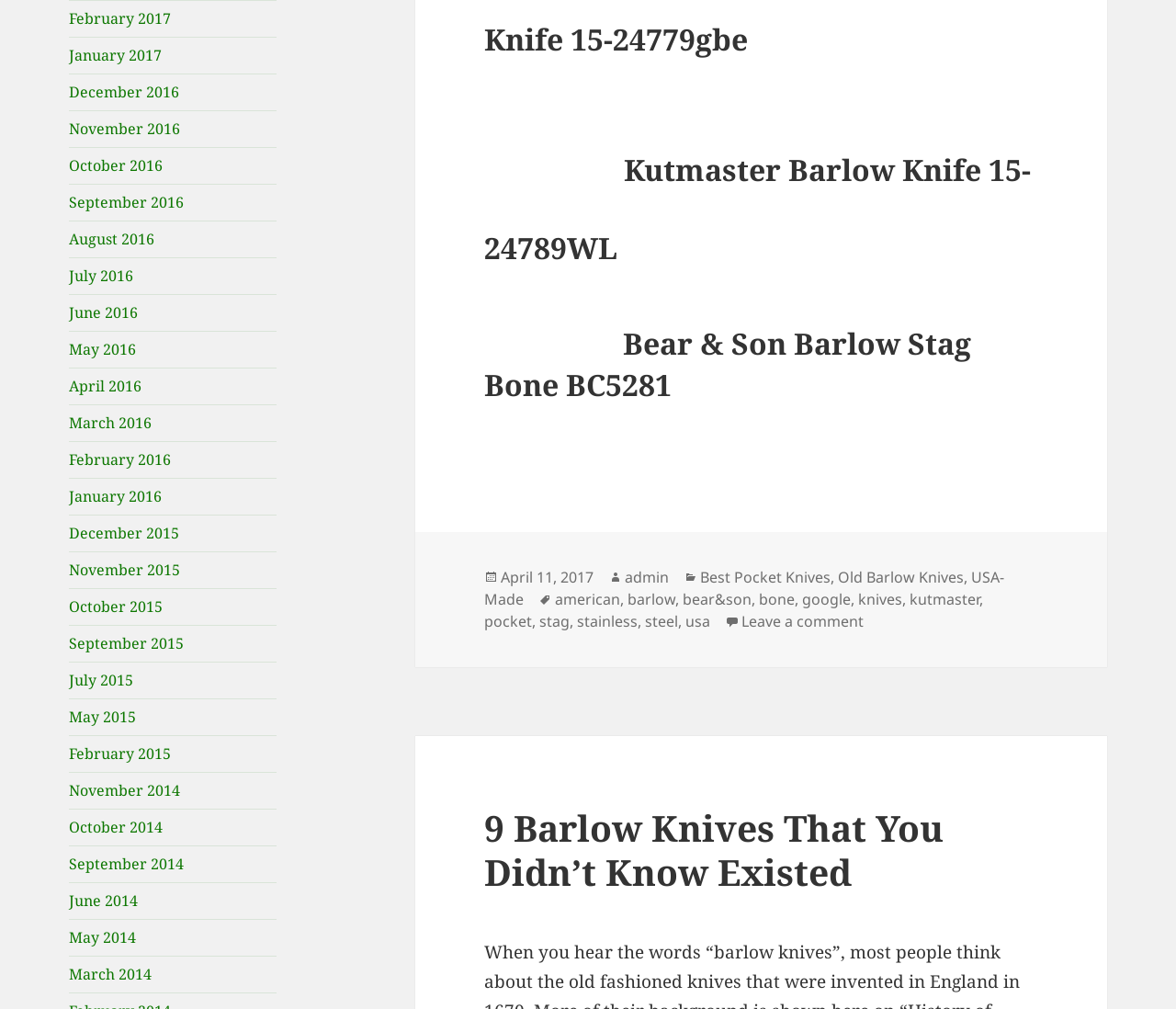Highlight the bounding box coordinates of the element you need to click to perform the following instruction: "Visit our Facebook page."

None